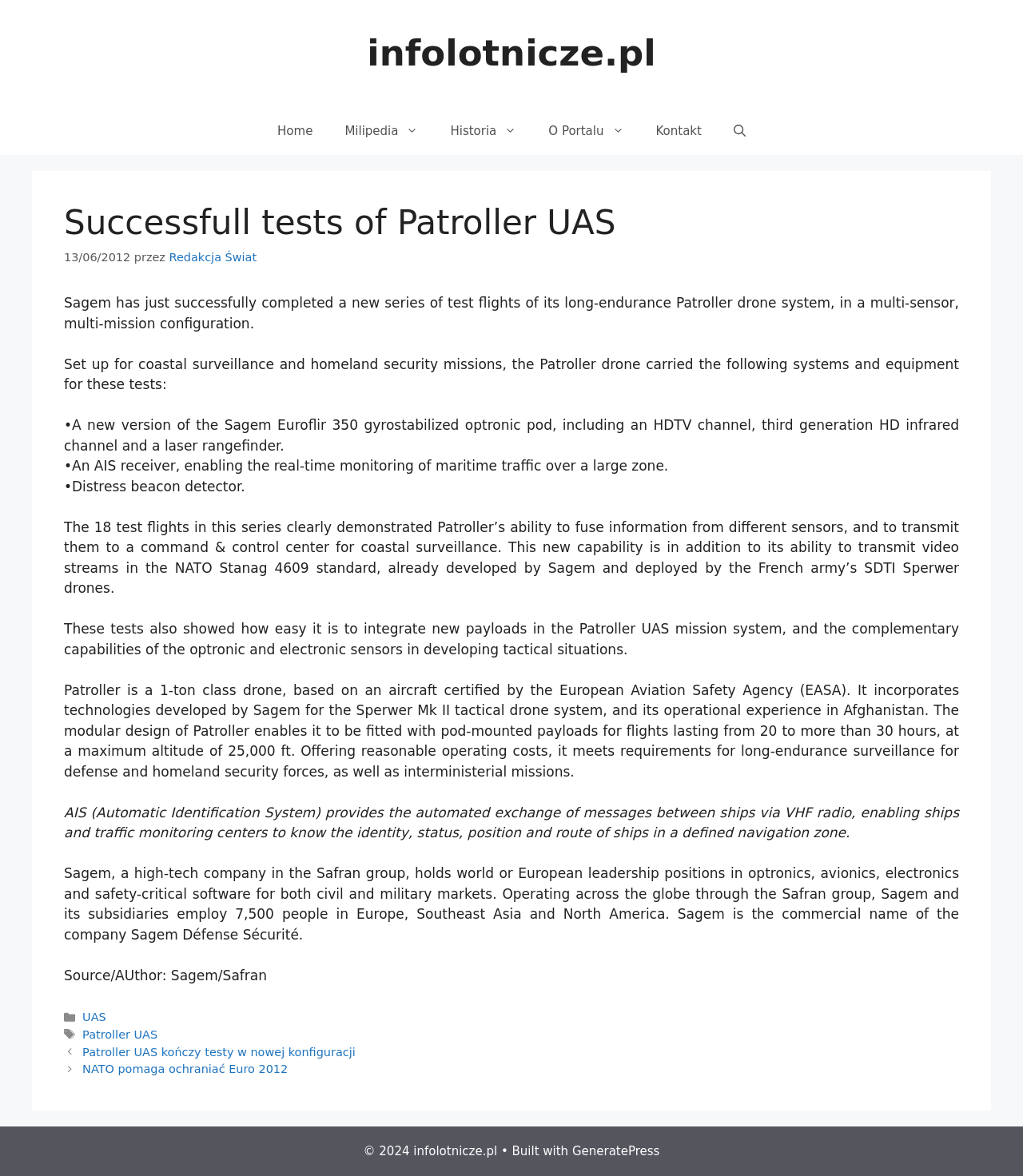From the image, can you give a detailed response to the question below:
Who is the author of the article?

The article mentions 'przez Redakcja Świat' which translates to 'by Redakcja Świat', indicating that Redakcja Świat is the author of the article.